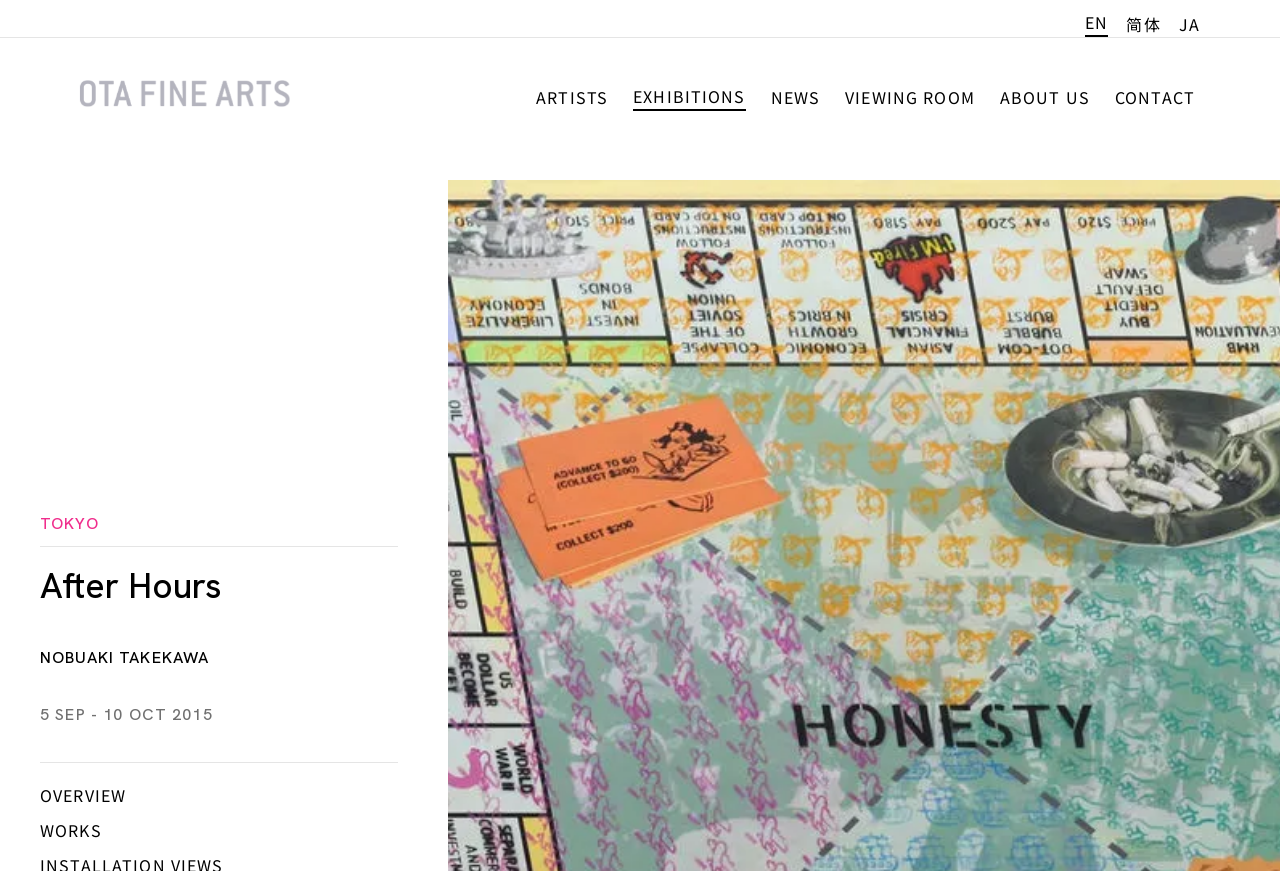Find the bounding box coordinates of the element you need to click on to perform this action: 'Go to Ota Fine Arts Contact page'. The coordinates should be represented by four float values between 0 and 1, in the format [left, top, right, bottom].

[0.871, 0.088, 0.934, 0.126]